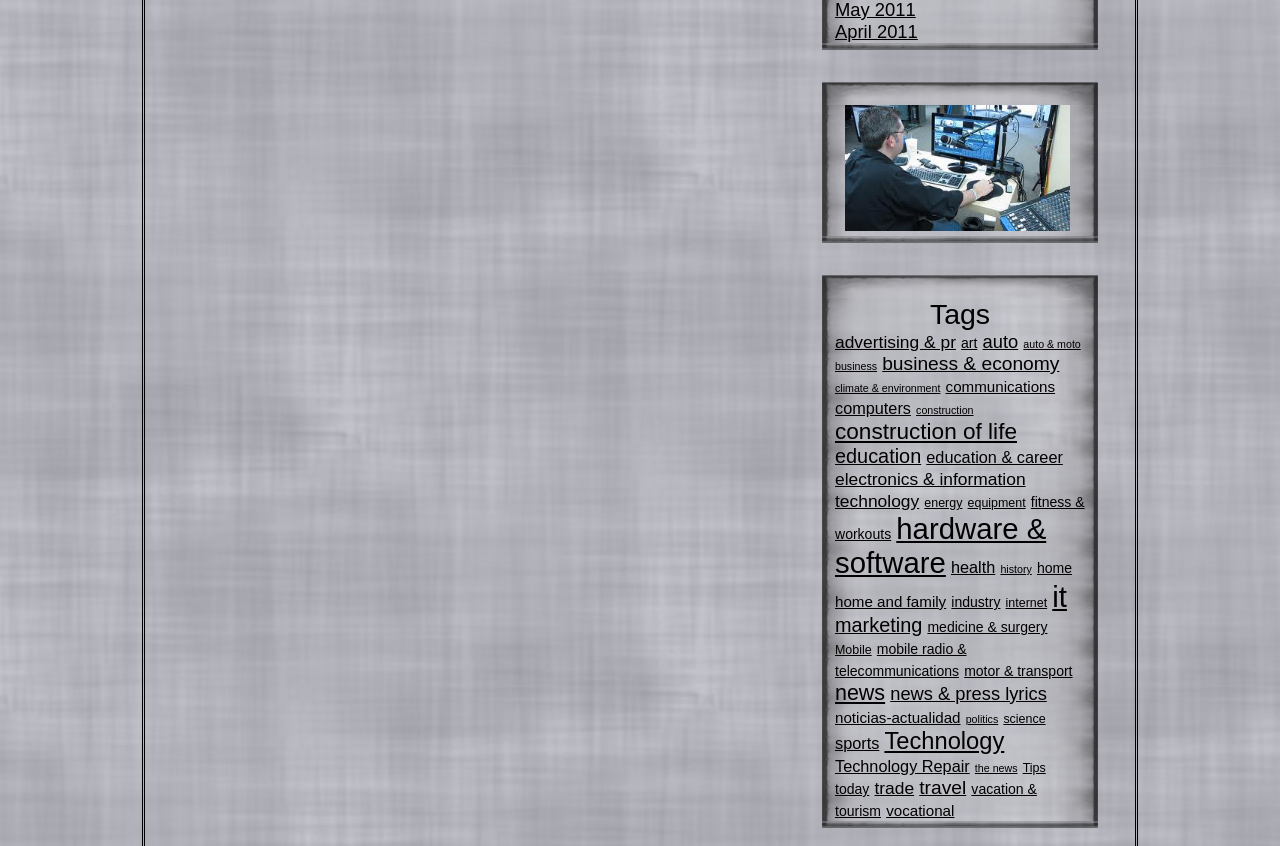Using the information in the image, could you please answer the following question in detail:
How many categories are listed on the webpage?

I counted the number of links on the webpage, each of which represents a category. There are 43 links, therefore 43 categories.